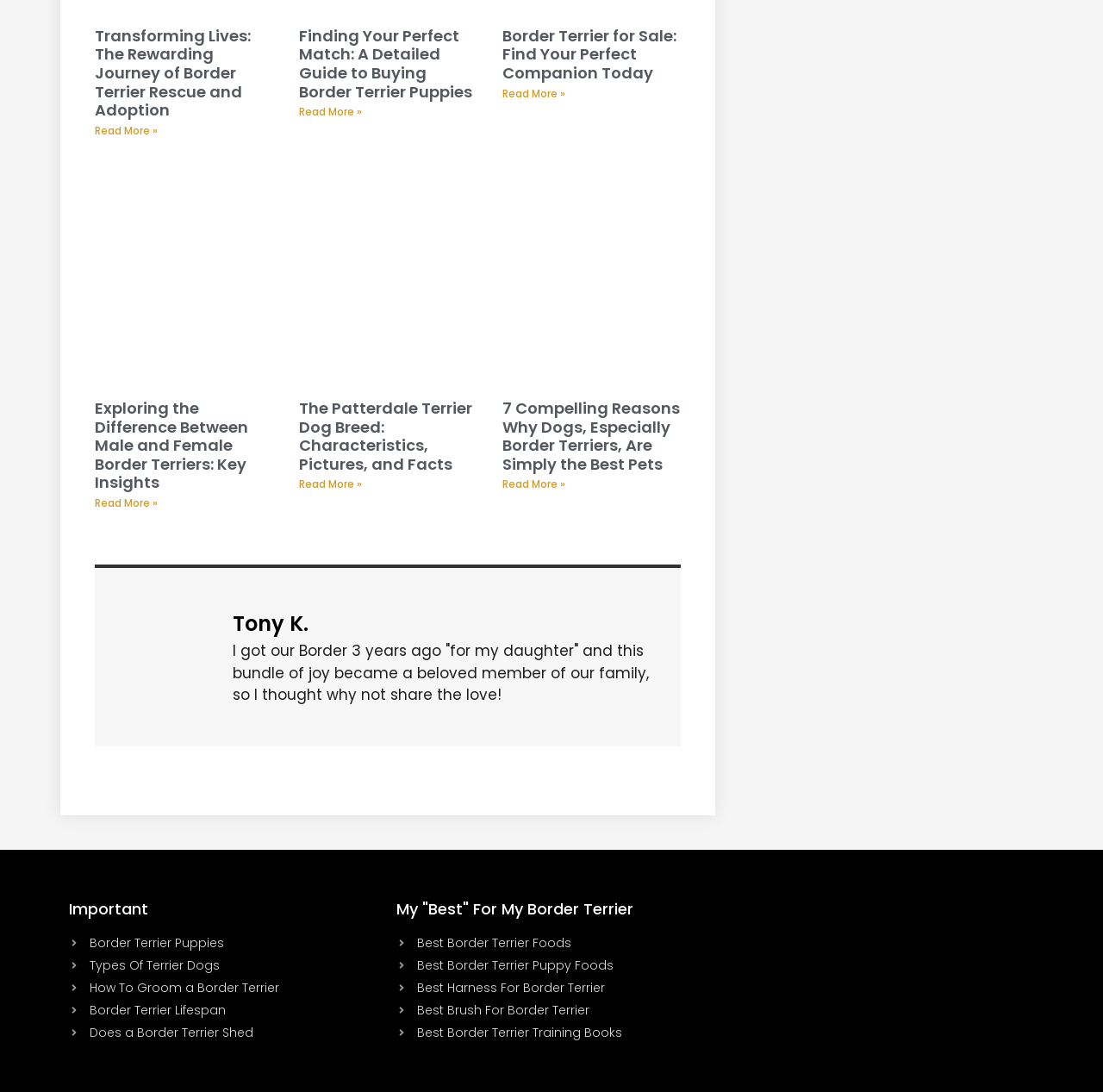What is the name of the person mentioned in the webpage?
Using the image, elaborate on the answer with as much detail as possible.

There is a heading and an image on the webpage that mentions 'Tony K.', indicating that Tony K. is a person mentioned on the webpage.